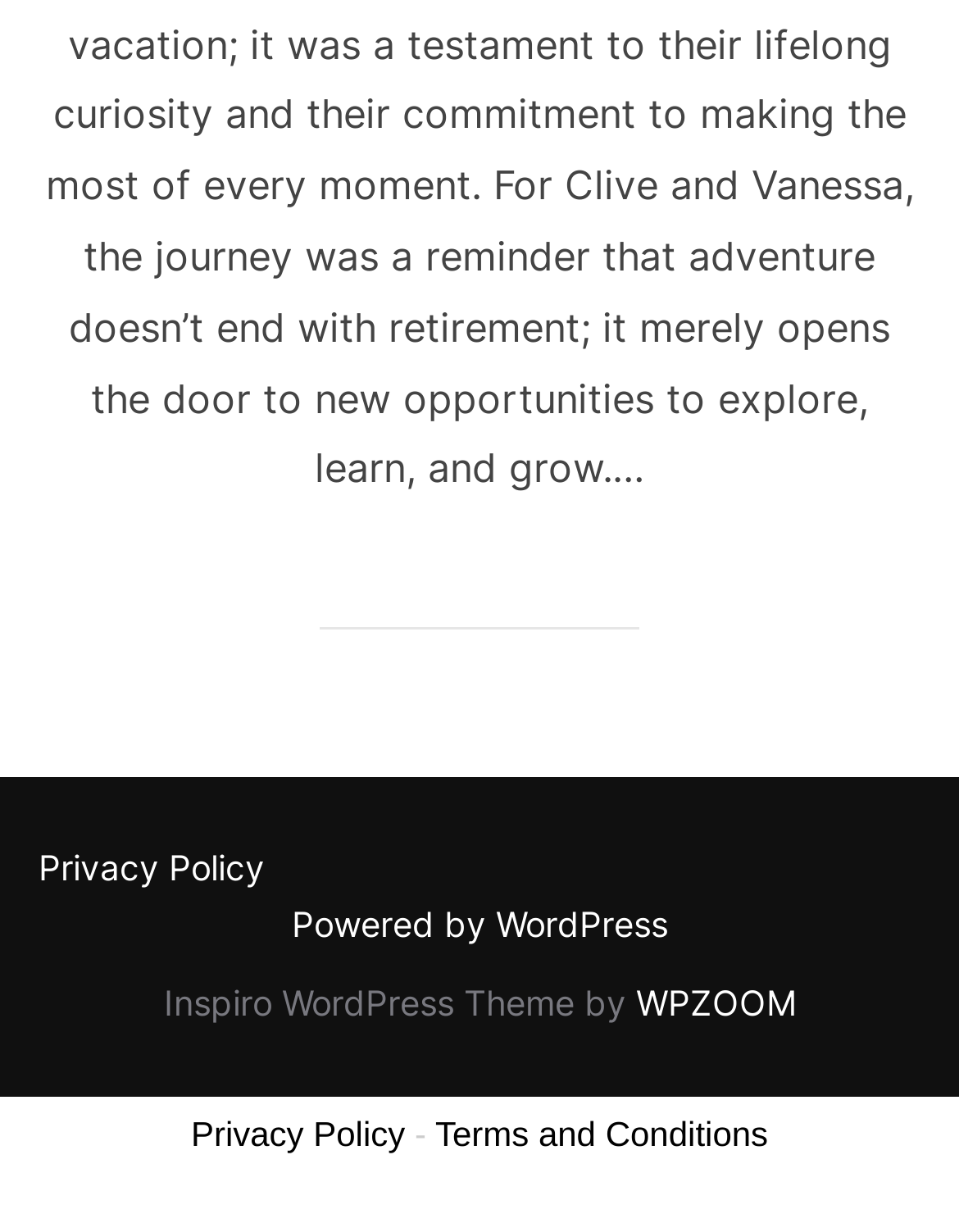Provide a brief response to the question below using a single word or phrase: 
What is the name of the company that created the theme?

WPZOOM